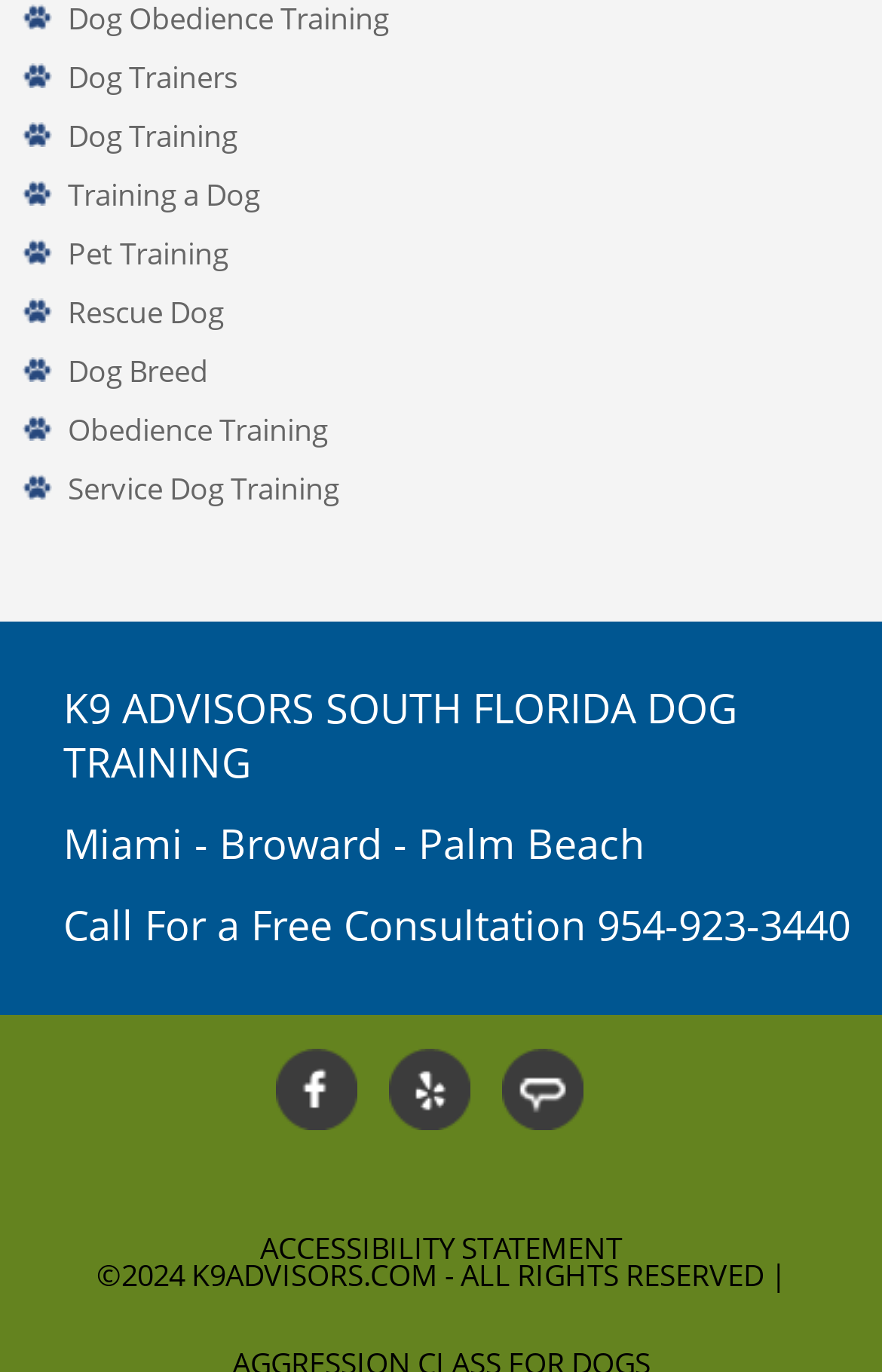Reply to the question with a brief word or phrase: What is the company name?

K9 ADVISORS SOUTH FLORIDA DOG TRAINING